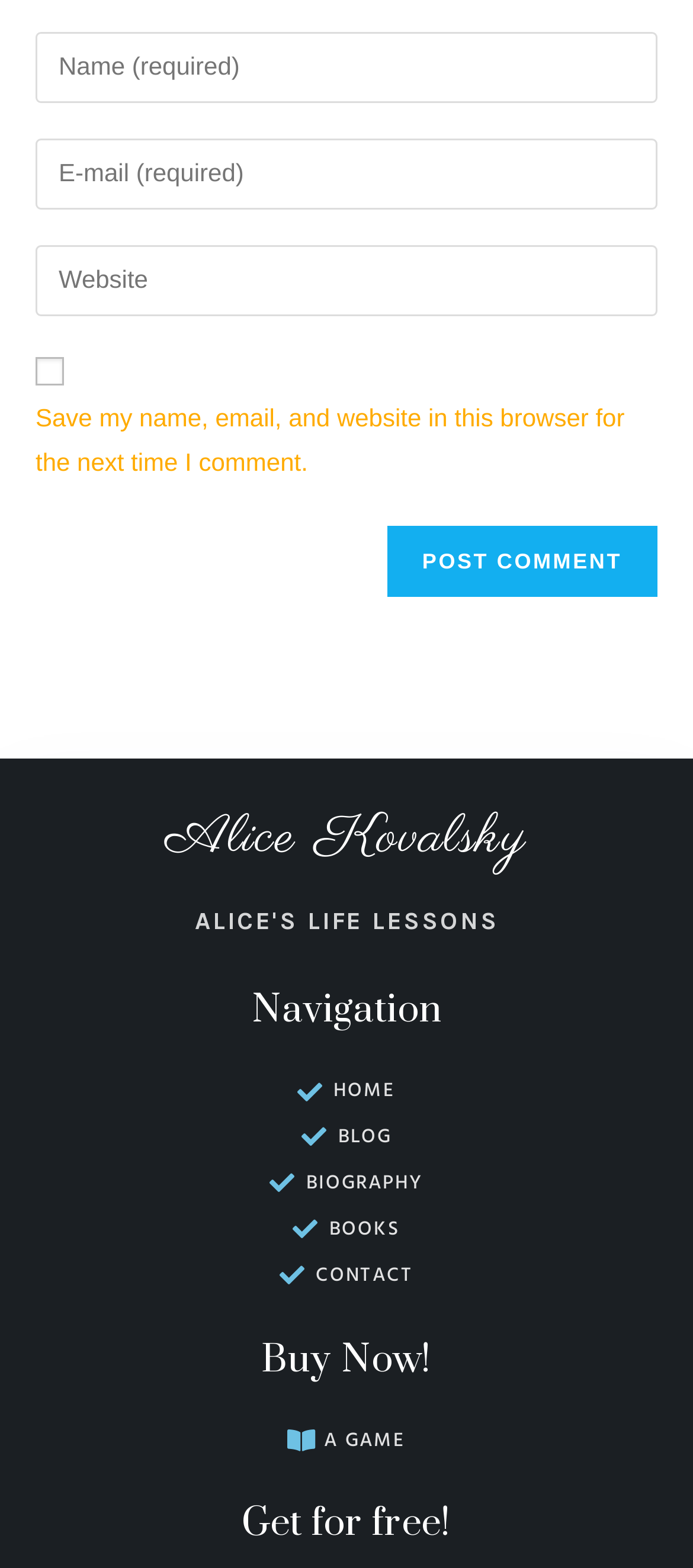Find the bounding box coordinates of the element to click in order to complete the given instruction: "Explore the approach to conduct online surveys."

None